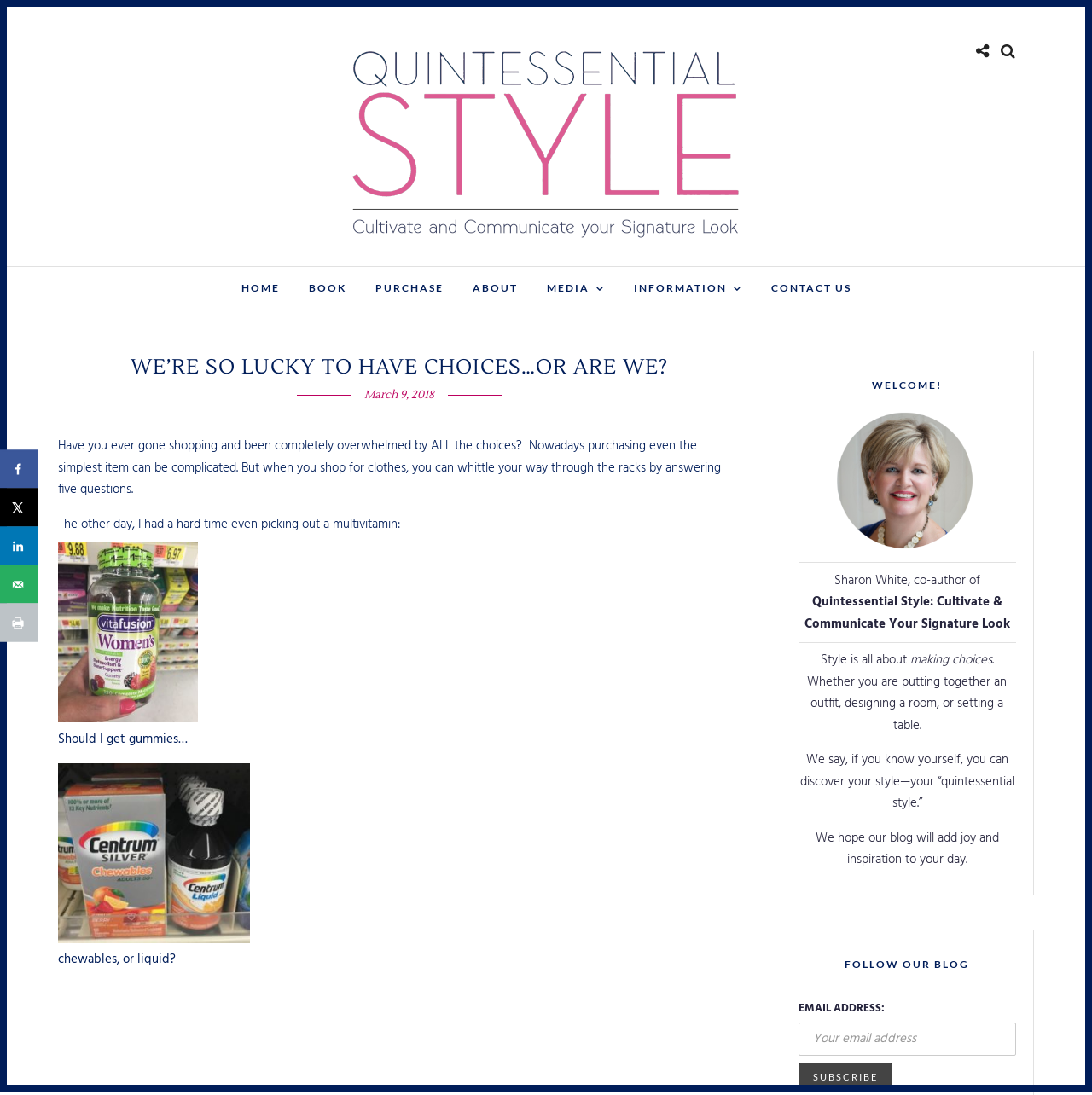Pinpoint the bounding box coordinates of the area that should be clicked to complete the following instruction: "Click the Programmes Menu Toggle". The coordinates must be given as four float numbers between 0 and 1, i.e., [left, top, right, bottom].

None